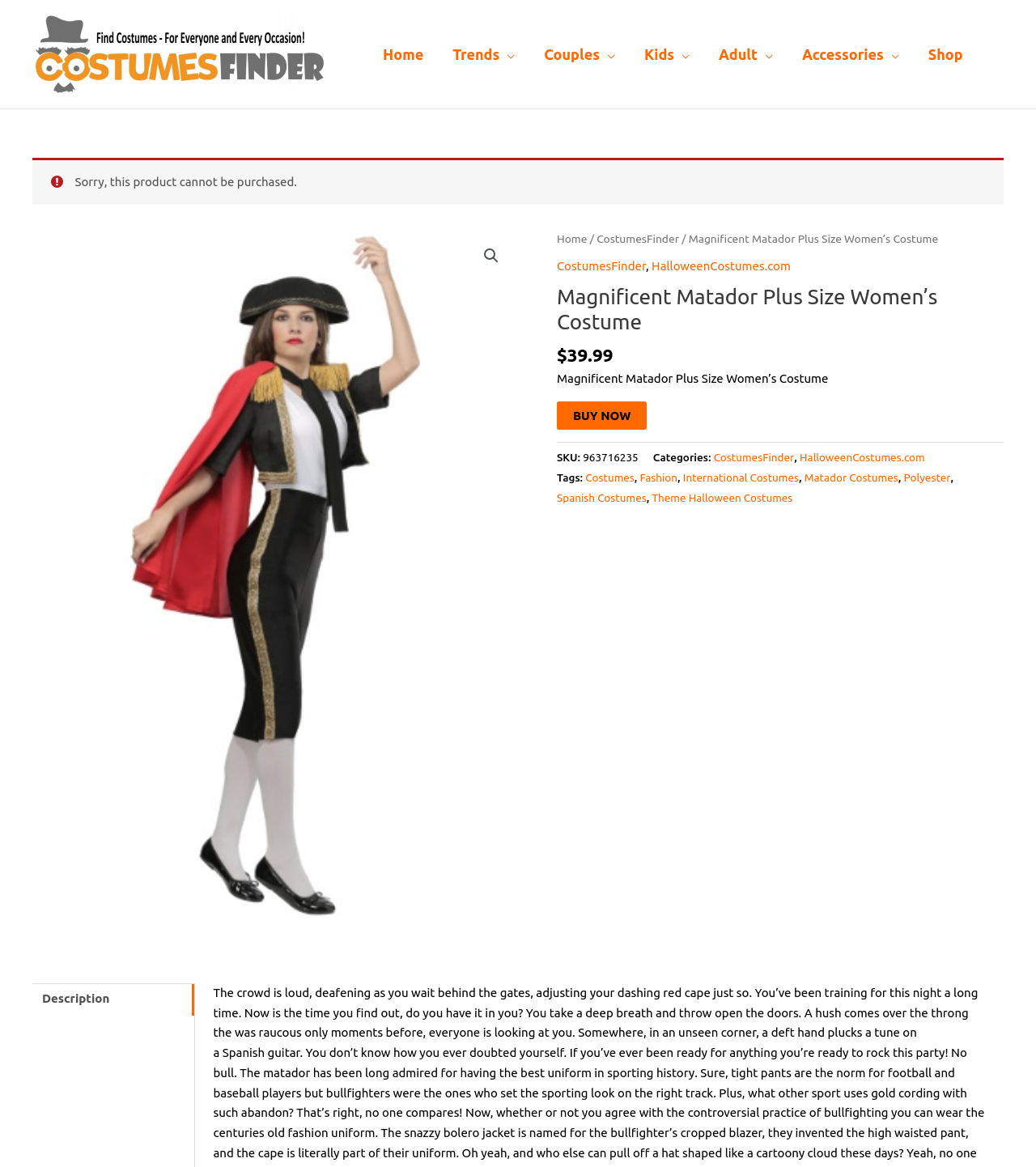Please determine the bounding box coordinates for the element that should be clicked to follow these instructions: "Toggle the 'Couples Menu'".

[0.511, 0.022, 0.608, 0.071]